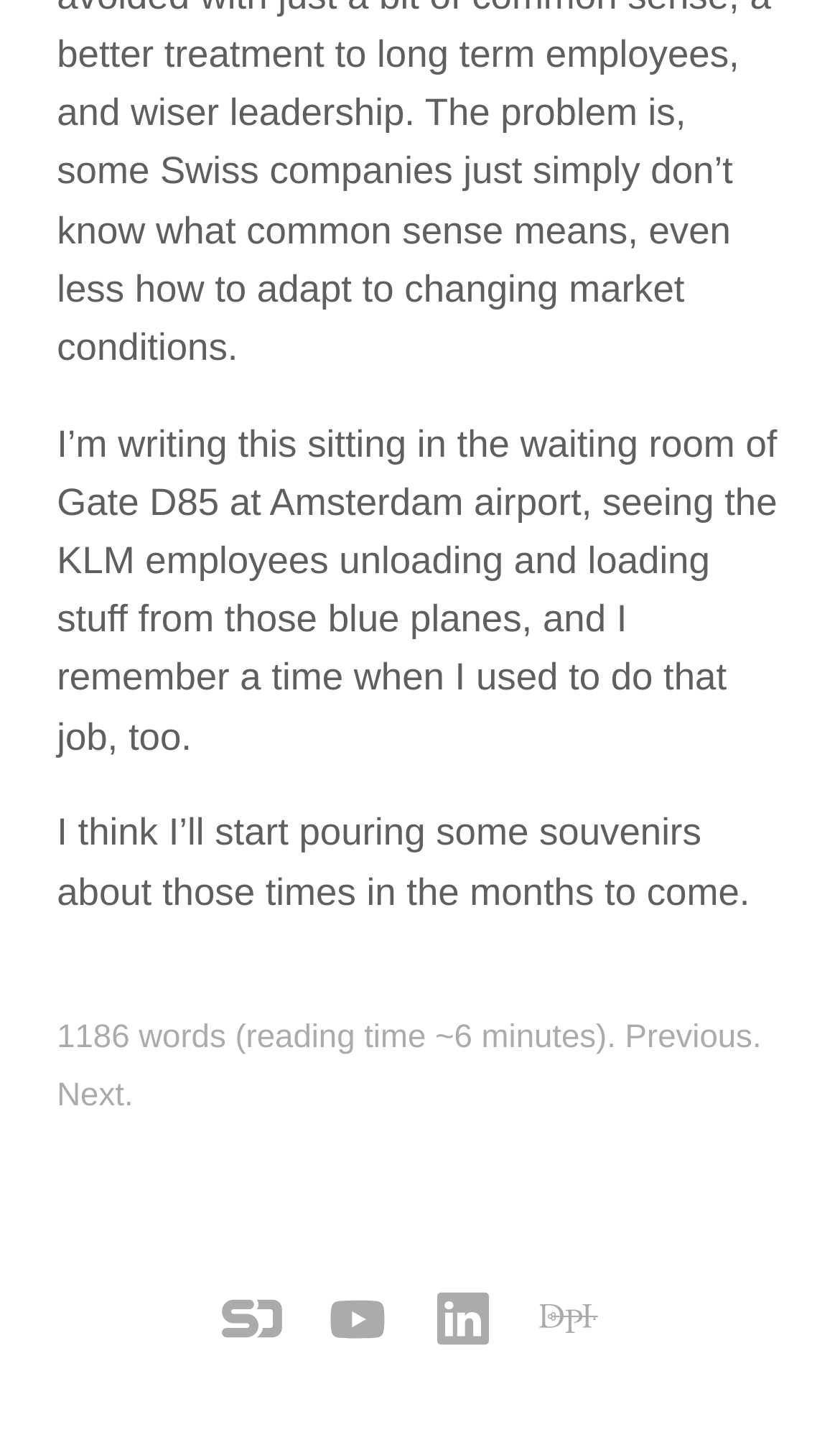What is the author's previous job?
Please answer the question with a detailed response using the information from the screenshot.

The author mentions 'I remember a time when I used to do that job, too' while describing the scene at Amsterdam airport, indicating that the author used to work as a KLM employee.